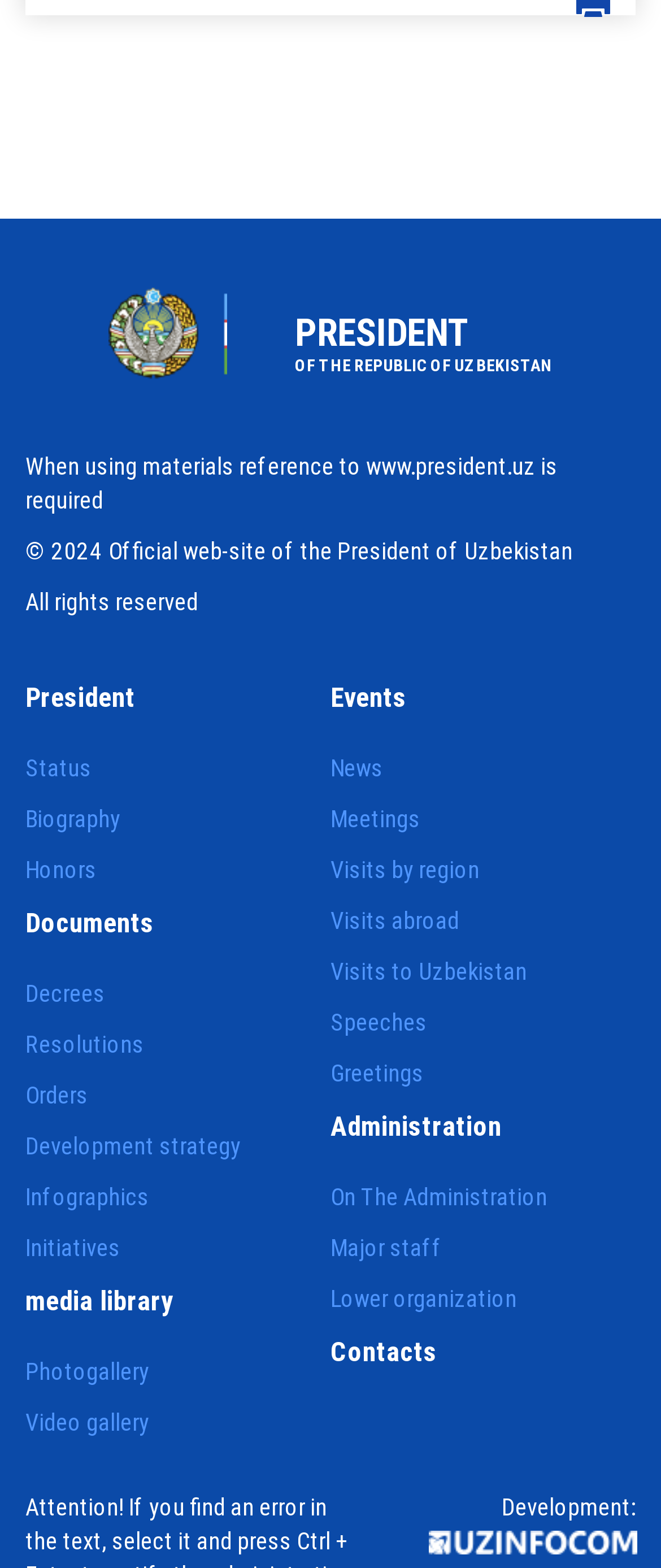What is the title of the section above 'News'?
We need a detailed and meticulous answer to the question.

The webpage's layout suggests that the section above 'News' is labeled 'Events', which contains a static text 'Events' and several links underneath.